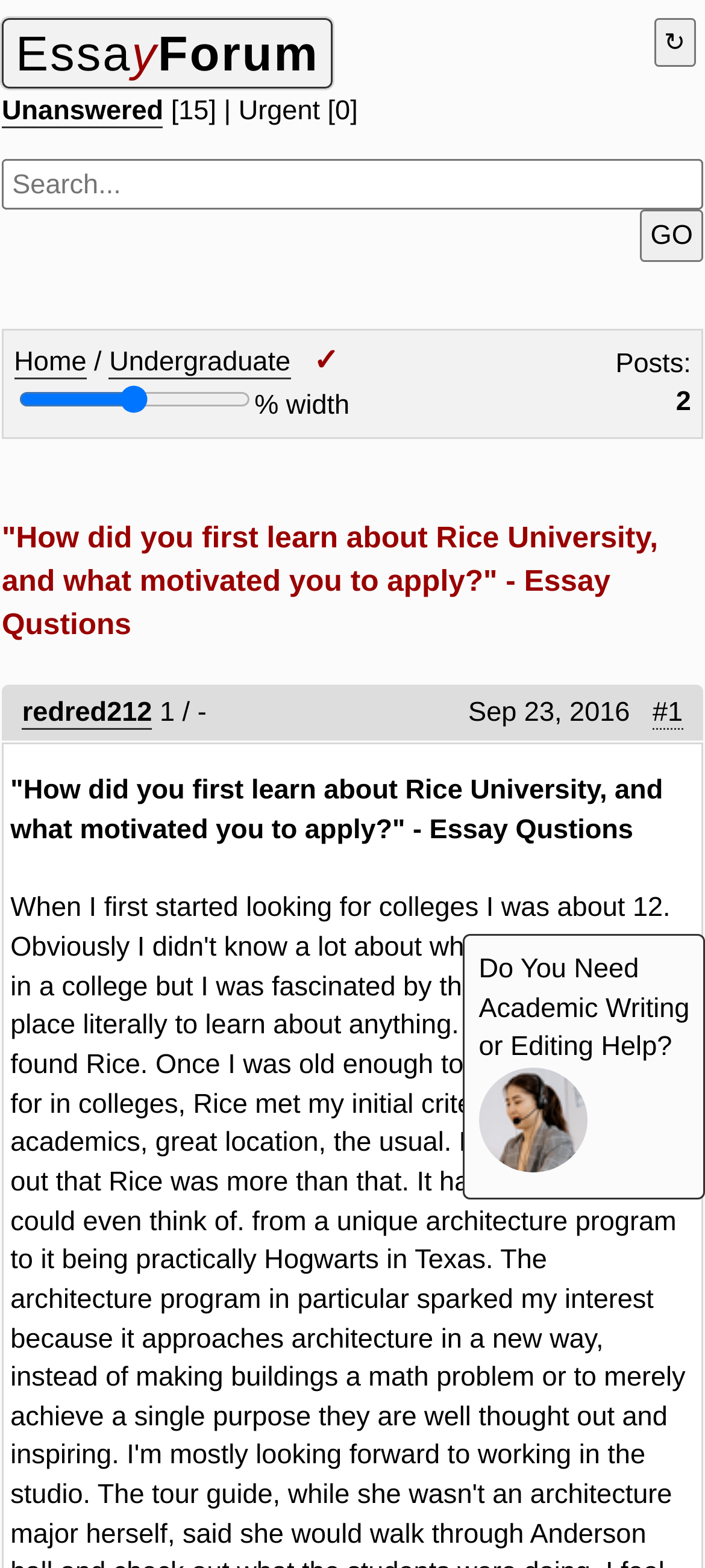Please locate the clickable area by providing the bounding box coordinates to follow this instruction: "Open main menu".

None